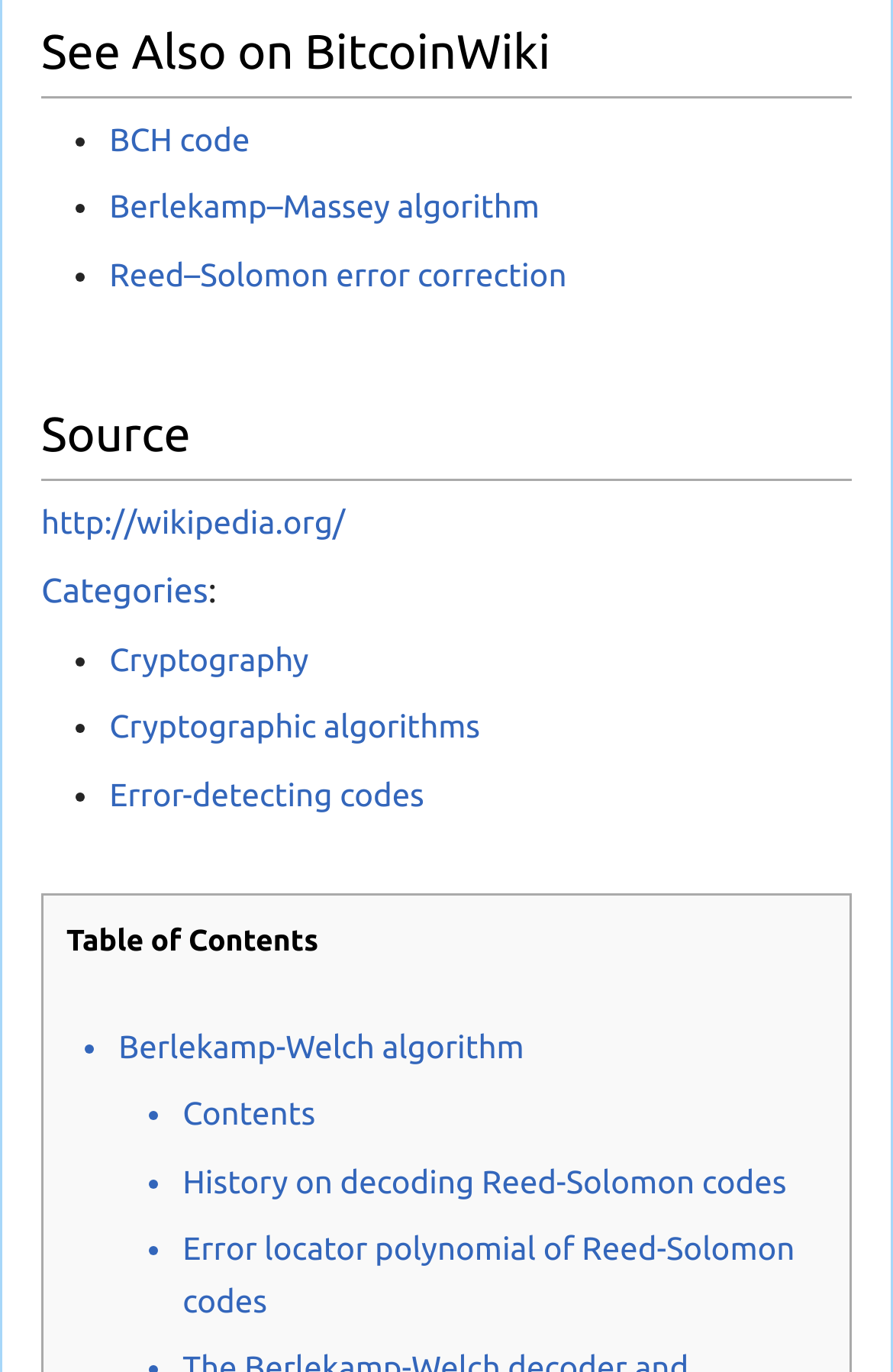Please locate the bounding box coordinates for the element that should be clicked to achieve the following instruction: "Read about History on decoding Reed-Solomon codes". Ensure the coordinates are given as four float numbers between 0 and 1, i.e., [left, top, right, bottom].

[0.204, 0.848, 0.881, 0.874]